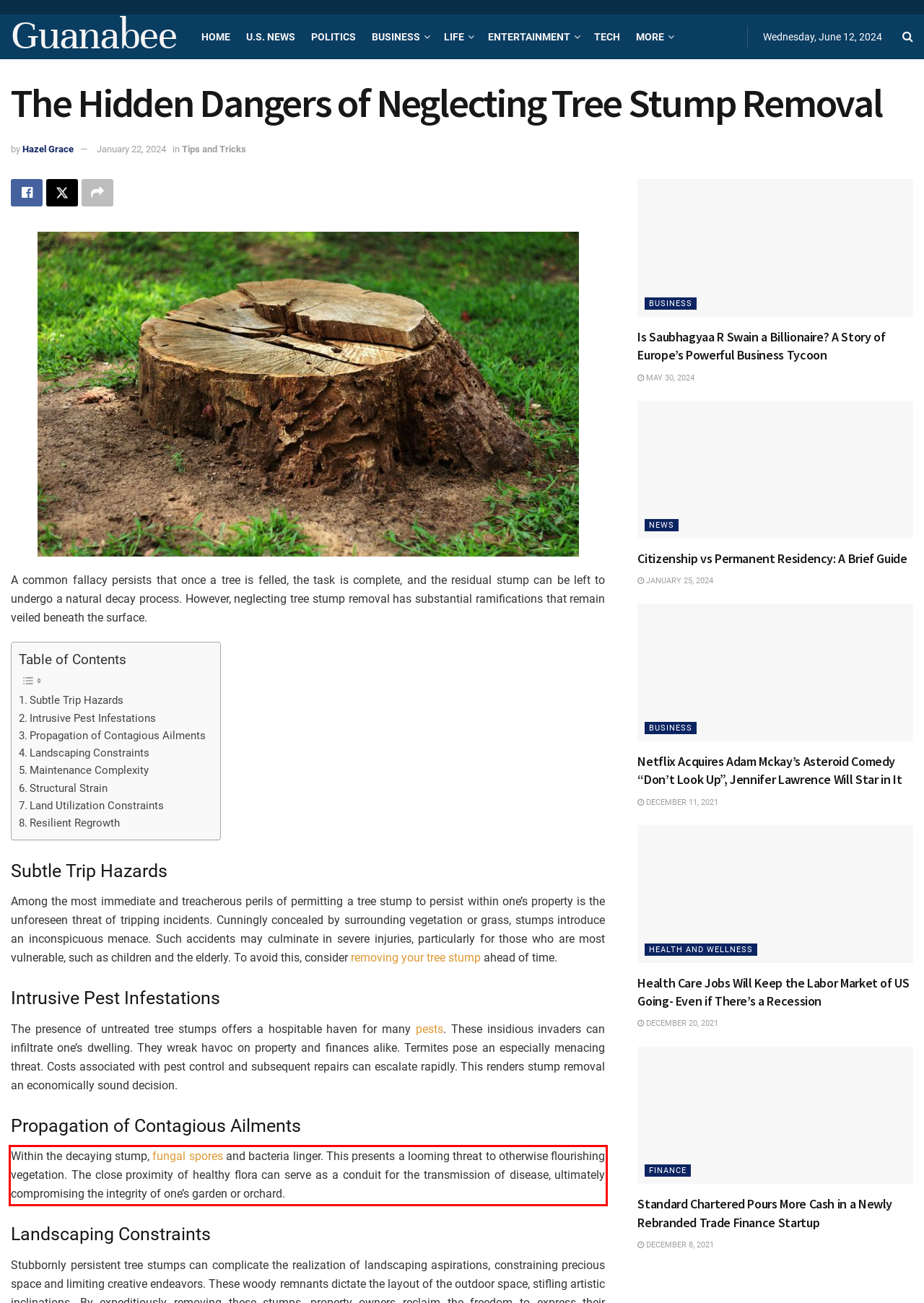Given a screenshot of a webpage, locate the red bounding box and extract the text it encloses.

Within the decaying stump, fungal spores and bacteria linger. This presents a looming threat to otherwise flourishing vegetation. The close proximity of healthy flora can serve as a conduit for the transmission of disease, ultimately compromising the integrity of one’s garden or orchard.